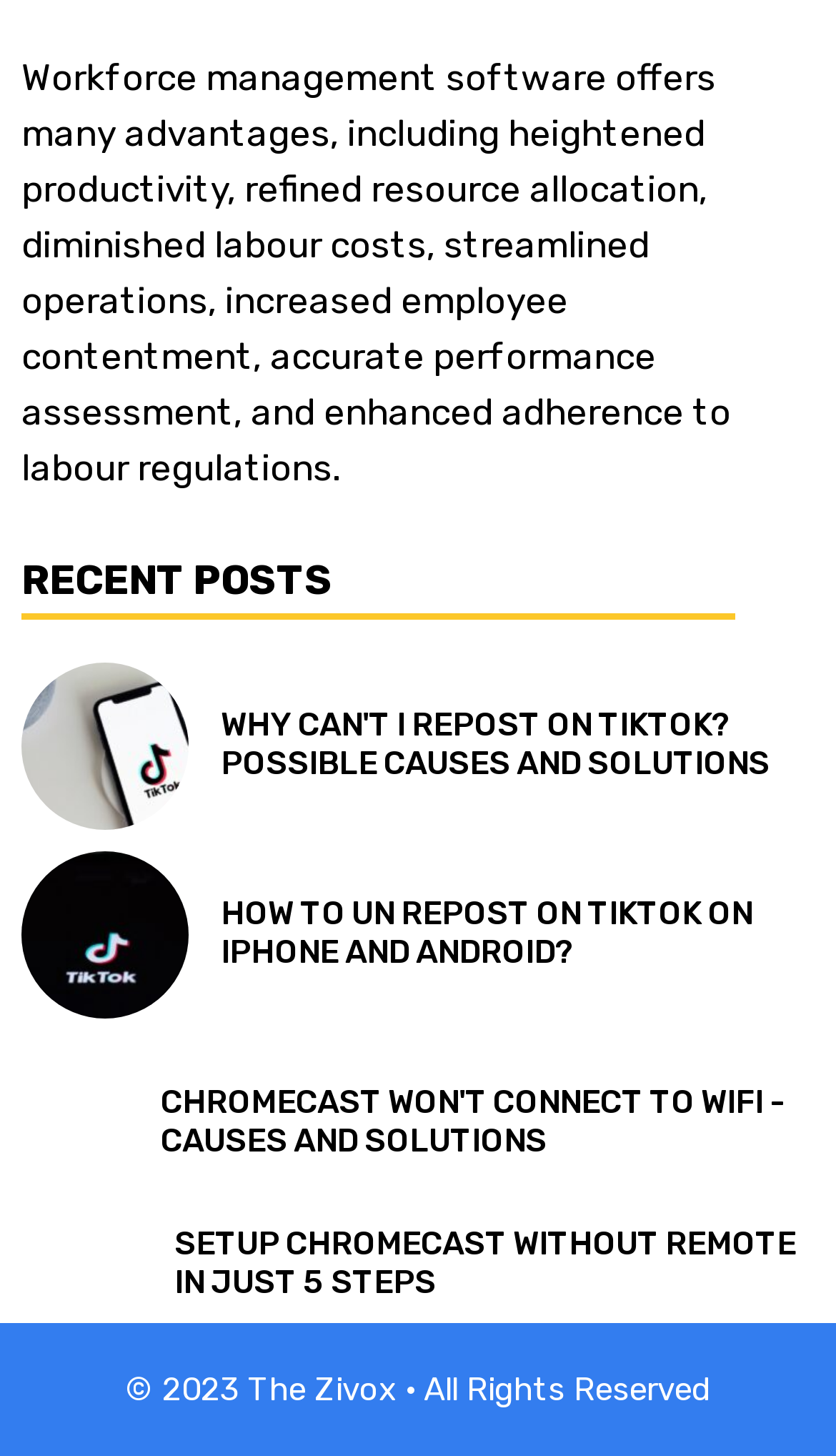What is the copyright year of the website? Look at the image and give a one-word or short phrase answer.

2023